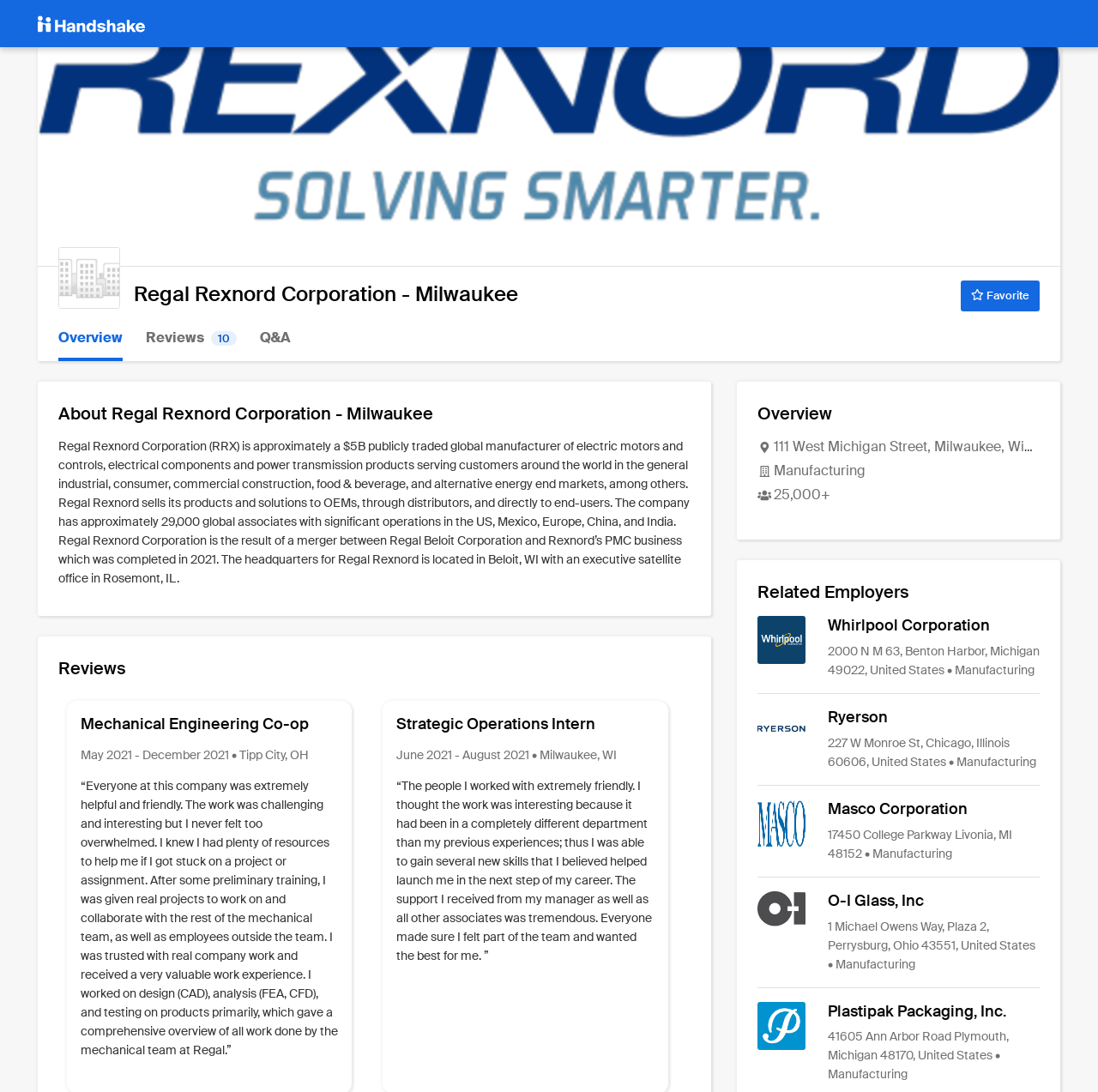Locate the bounding box coordinates of the area that needs to be clicked to fulfill the following instruction: "Go to the top of the page". The coordinates should be in the format of four float numbers between 0 and 1, namely [left, top, right, bottom].

None